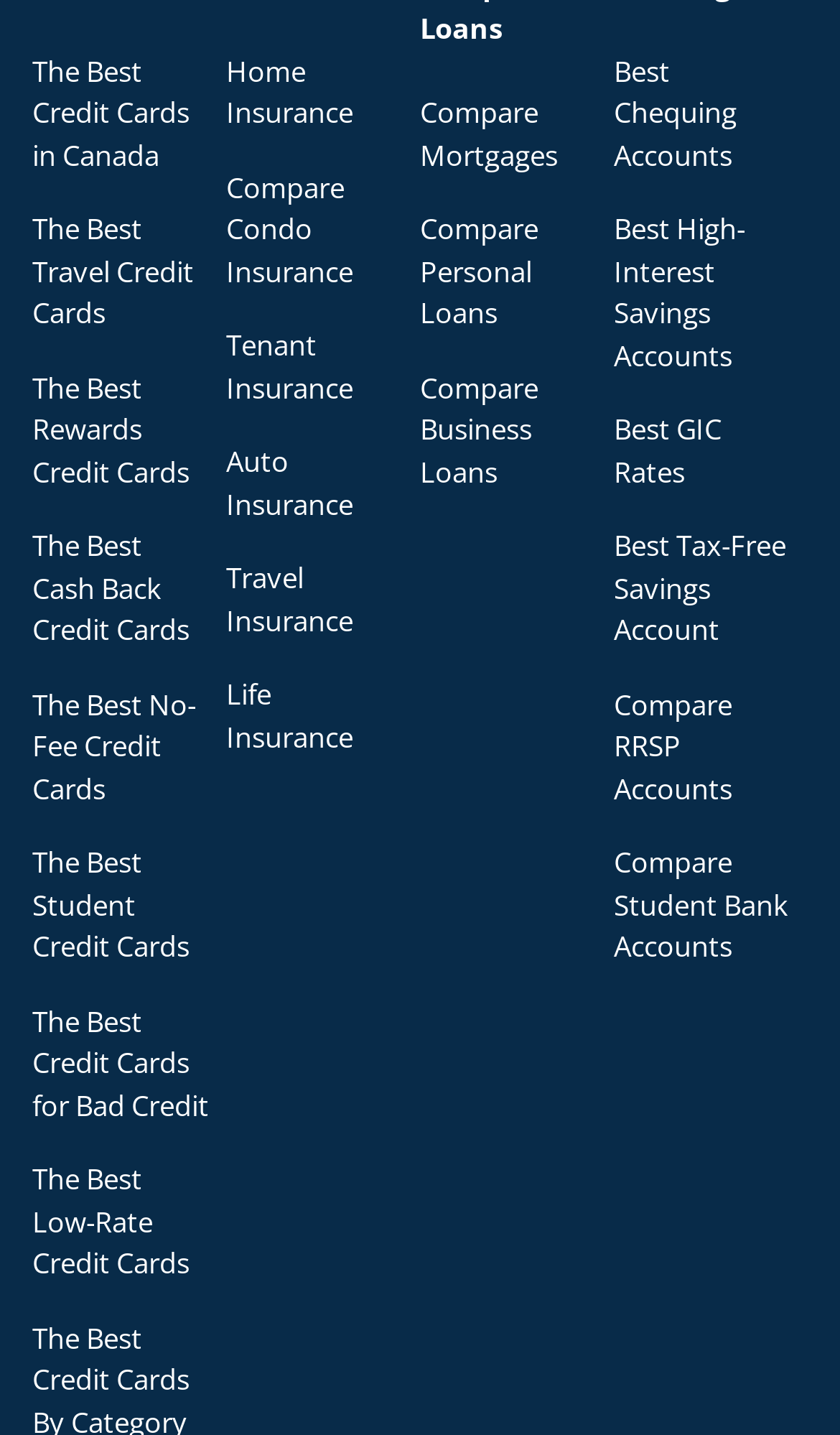Locate the bounding box coordinates of the element to click to perform the following action: 'Compare Mortgages'. The coordinates should be given as four float values between 0 and 1, in the form of [left, top, right, bottom].

[0.5, 0.065, 0.712, 0.123]